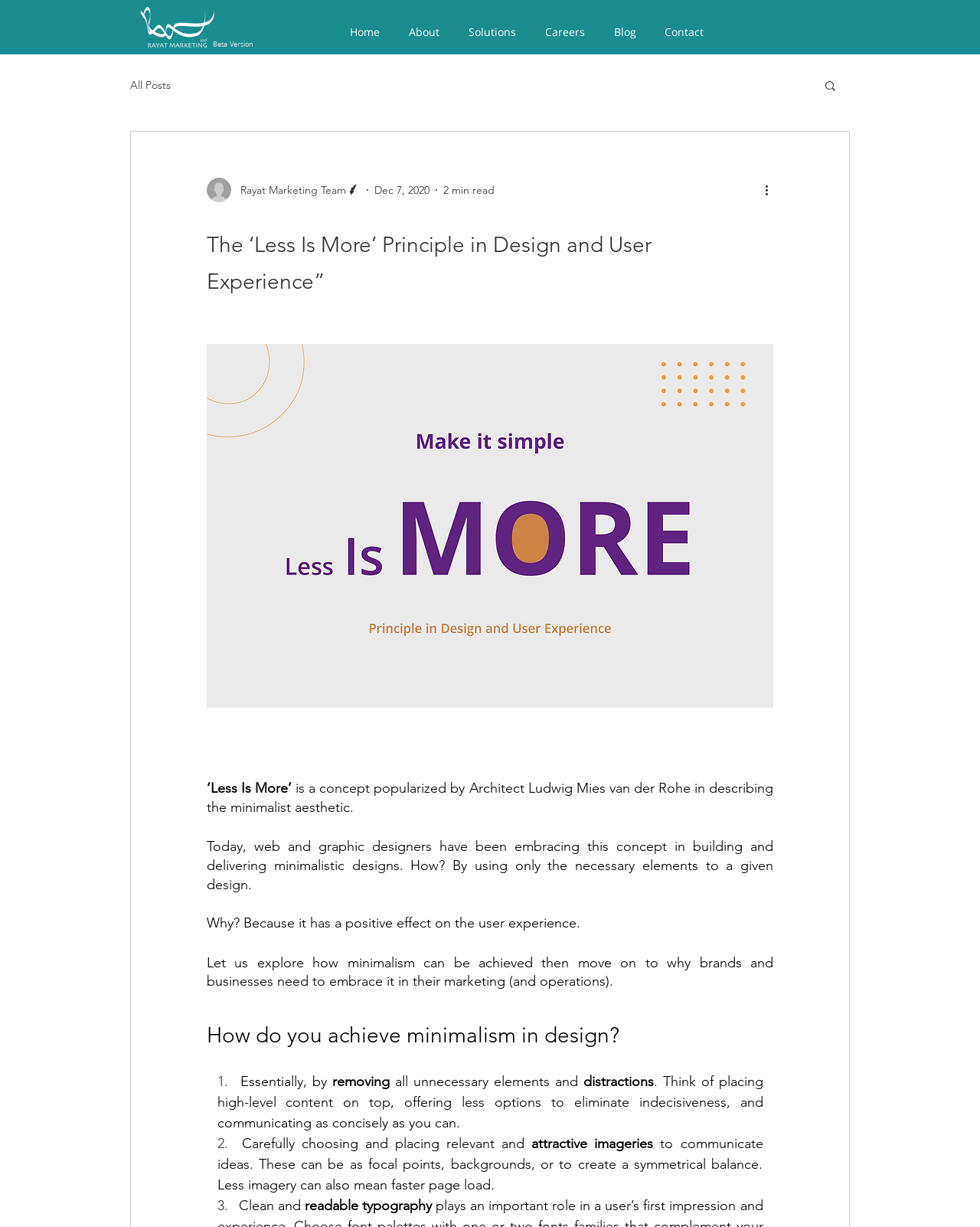With reference to the image, please provide a detailed answer to the following question: What is the purpose of using minimalistic designs?

The webpage states that web and graphic designers have been embracing the concept of minimalism in building and delivering minimalistic designs. The reason for this is that it has a positive effect on the user experience, as mentioned in the static text element with the description 'Why? Because it has a positive effect on the user experience.'